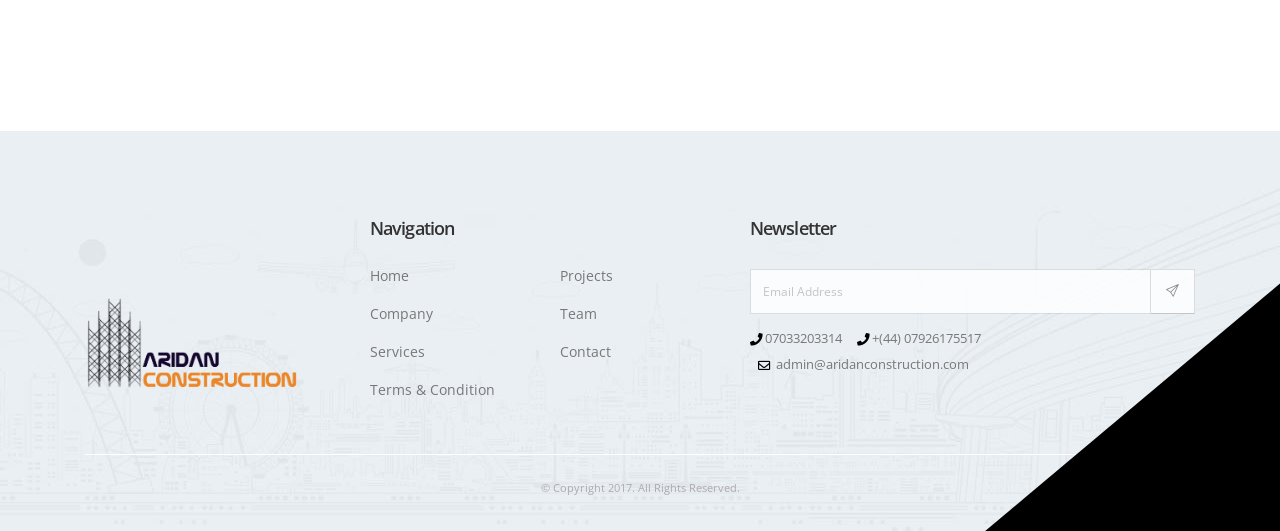Locate the bounding box for the described UI element: "Terms & Condition". Ensure the coordinates are four float numbers between 0 and 1, formatted as [left, top, right, bottom].

[0.289, 0.82, 0.387, 0.855]